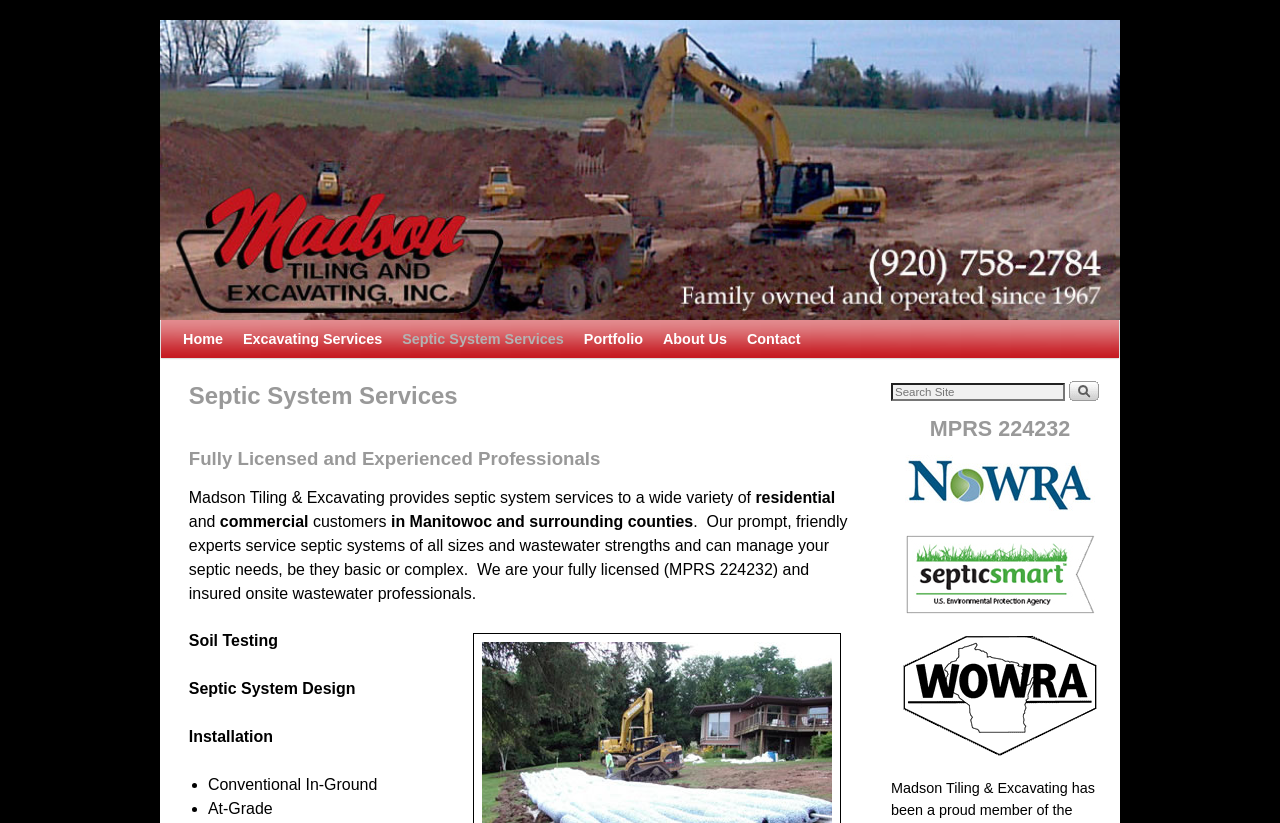Please find the bounding box coordinates of the element's region to be clicked to carry out this instruction: "Click on Twitter".

None